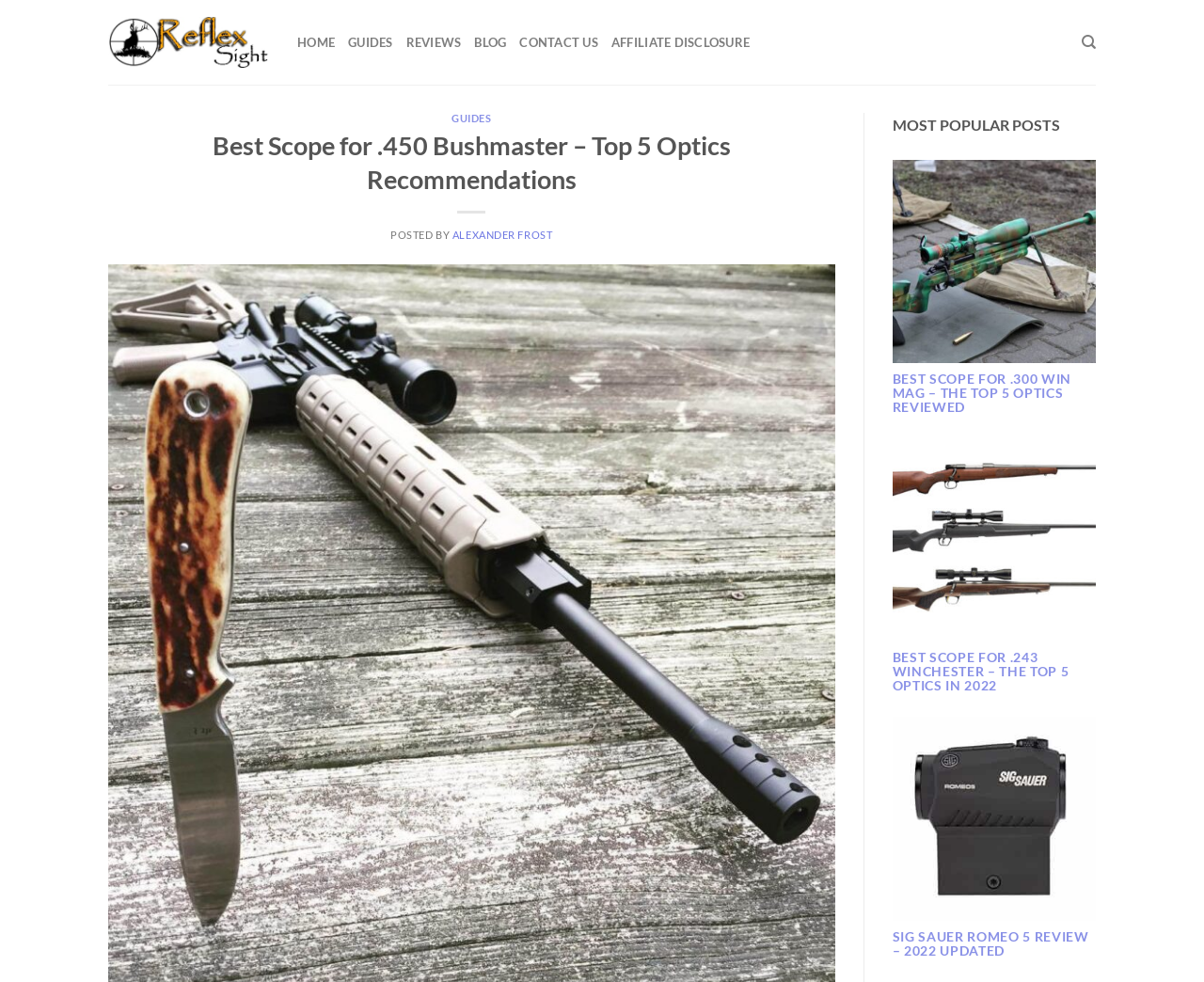Please identify the bounding box coordinates of where to click in order to follow the instruction: "Read the article 'What Are the Best Blinds For Kitchen Windows?'".

None